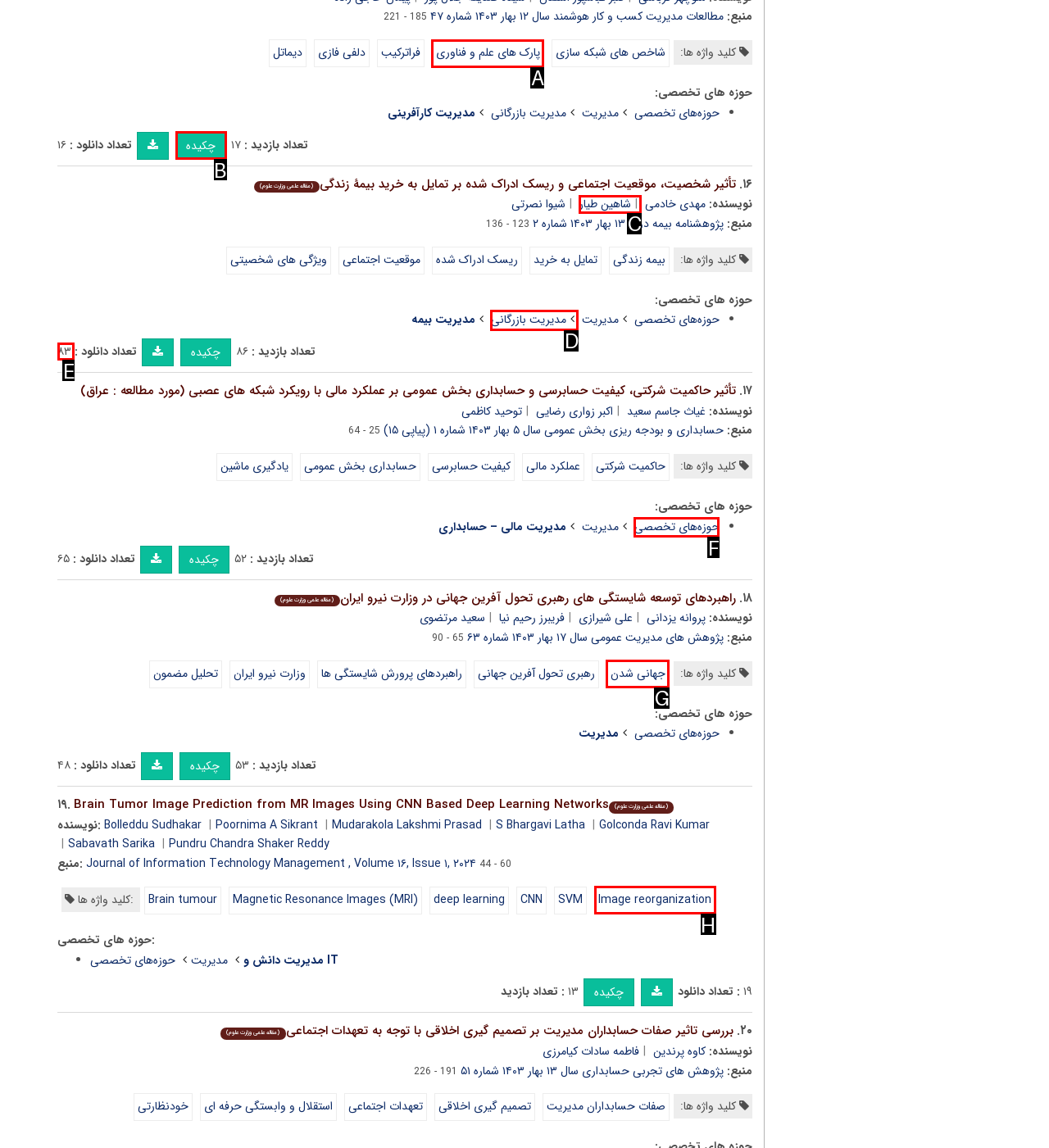Based on the task: Download article, which UI element should be clicked? Answer with the letter that corresponds to the correct option from the choices given.

E